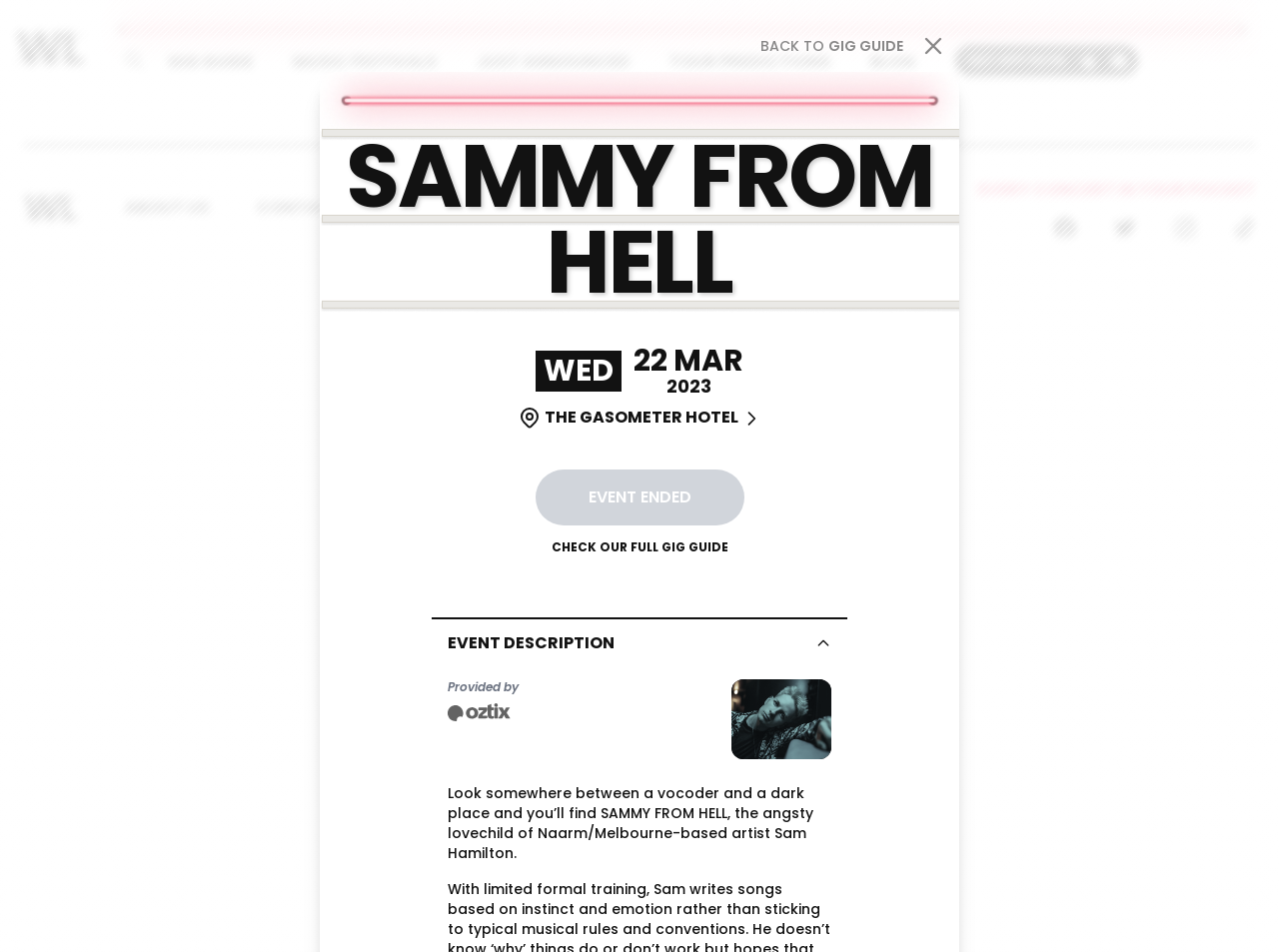Locate and provide the bounding box coordinates for the HTML element that matches this description: "Check our full gig guide".

[0.418, 0.552, 0.582, 0.598]